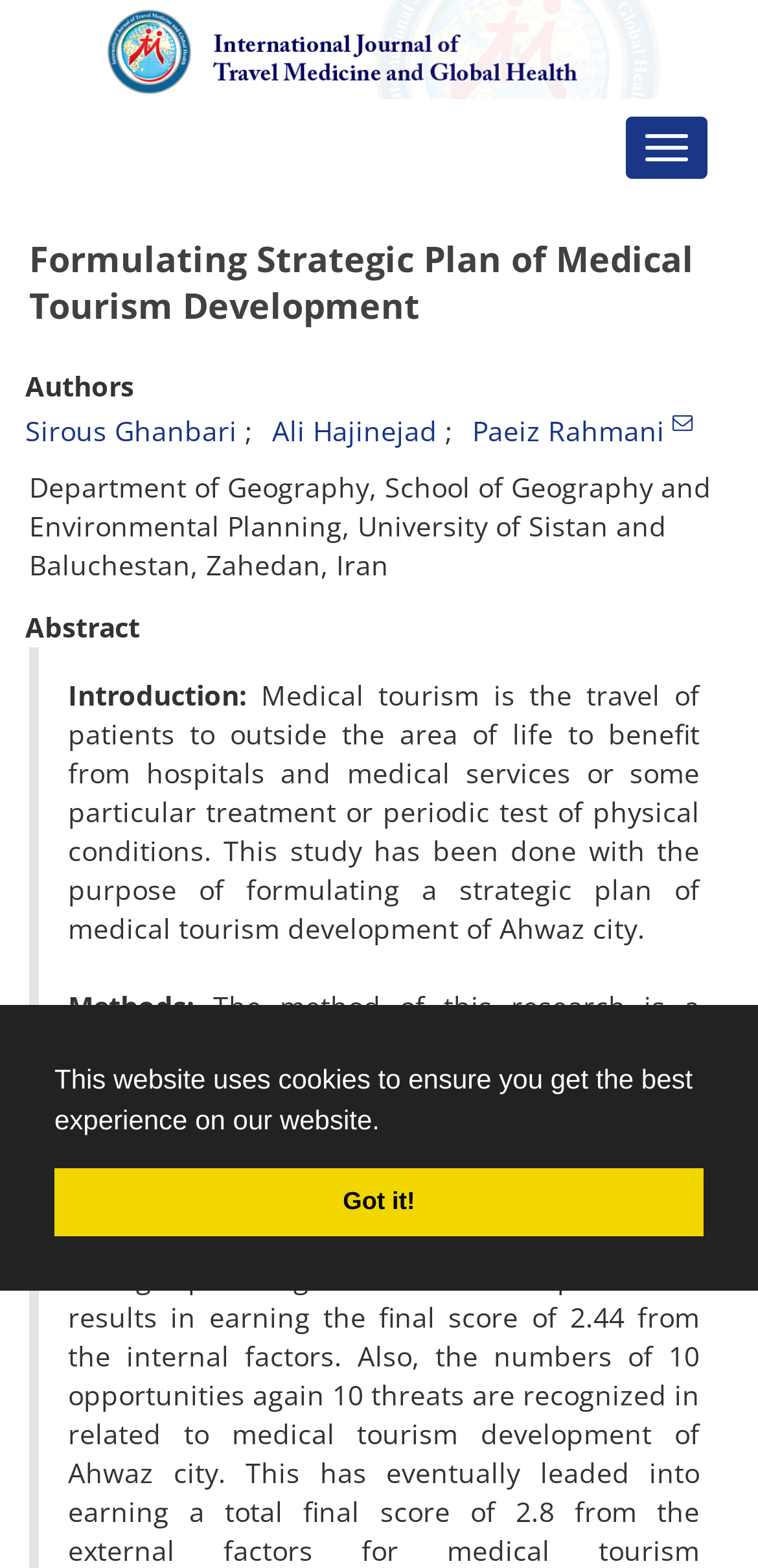How many authors are mentioned?
Examine the image and give a concise answer in one word or a short phrase.

3